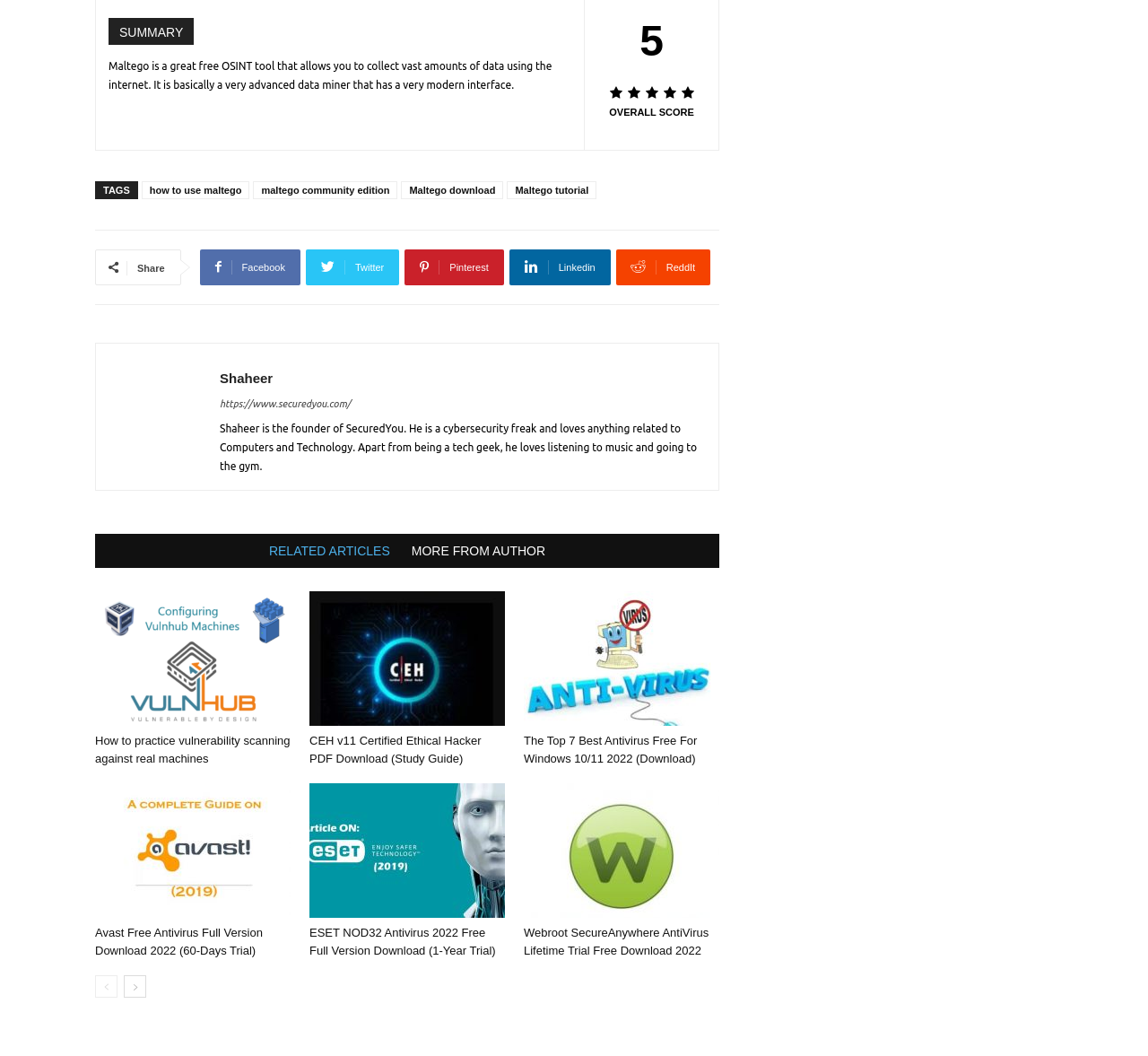Identify the bounding box coordinates of the section that should be clicked to achieve the task described: "View SEMESTER 1".

None